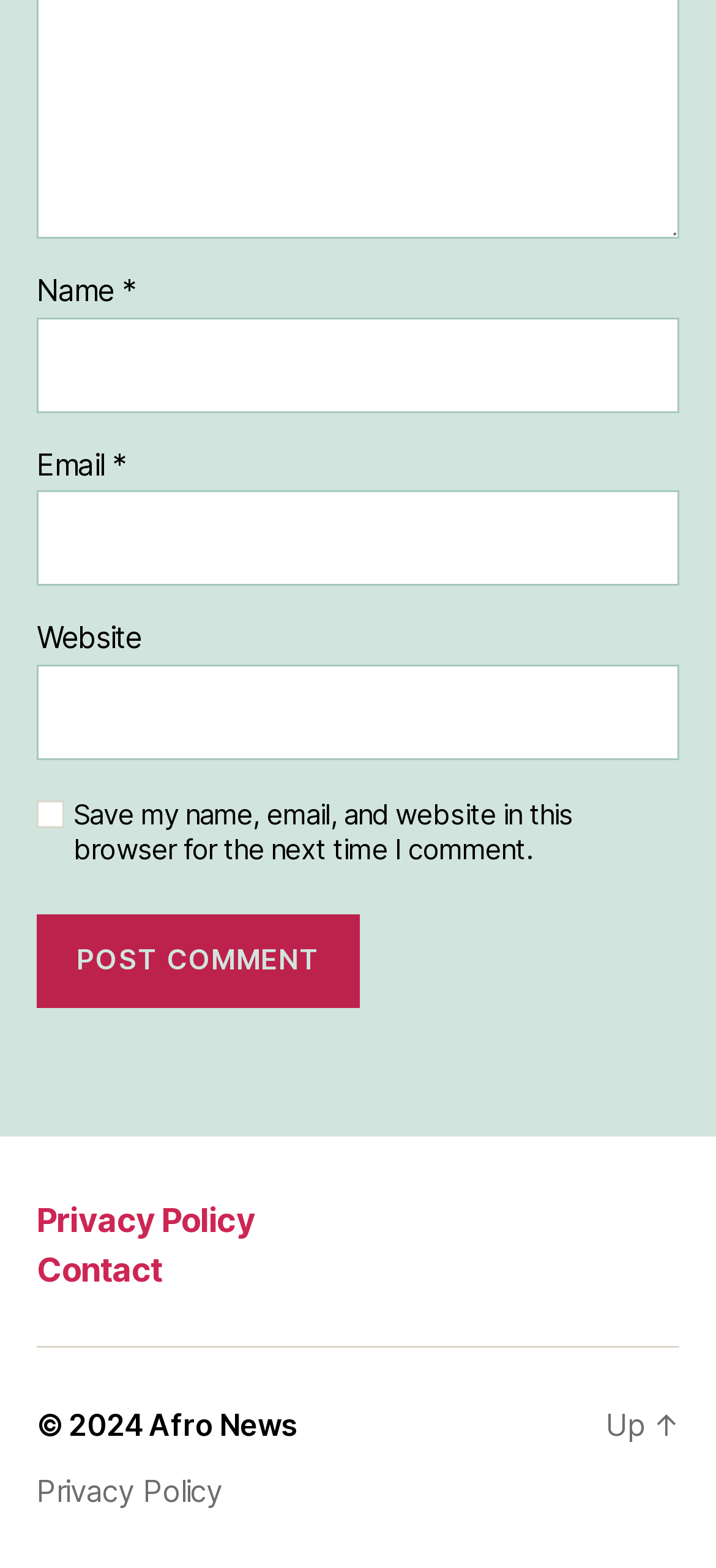Please give a concise answer to this question using a single word or phrase: 
What is the year of the copyright?

2024